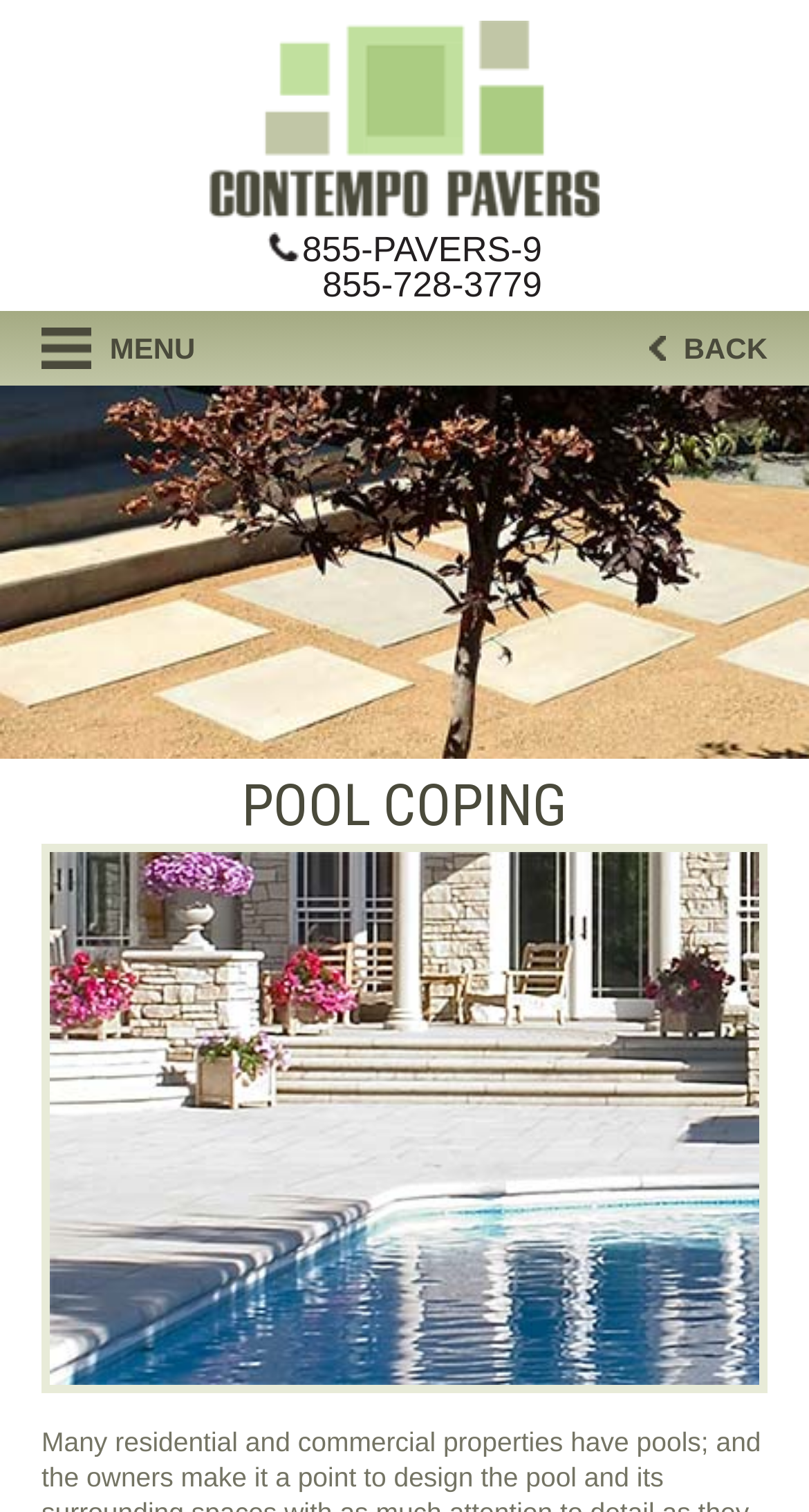Please use the details from the image to answer the following question comprehensively:
What is the company name?

I found the company name by looking at the top-left corner of the webpage, where there is a link with the text 'Contempo Pavers' and an image with the same name.